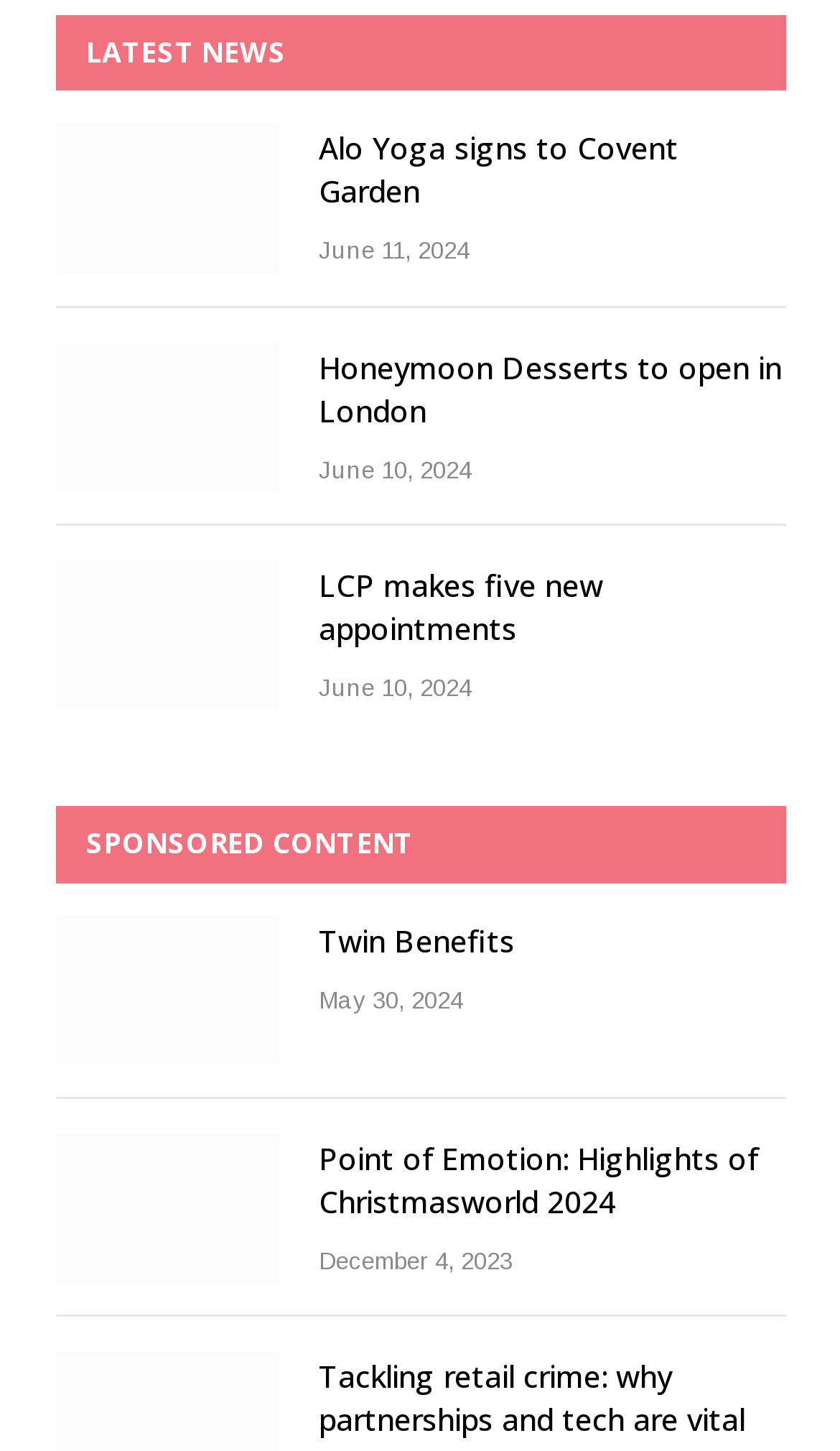What is the title of the sponsored content? Using the information from the screenshot, answer with a single word or phrase.

Twin Benefits